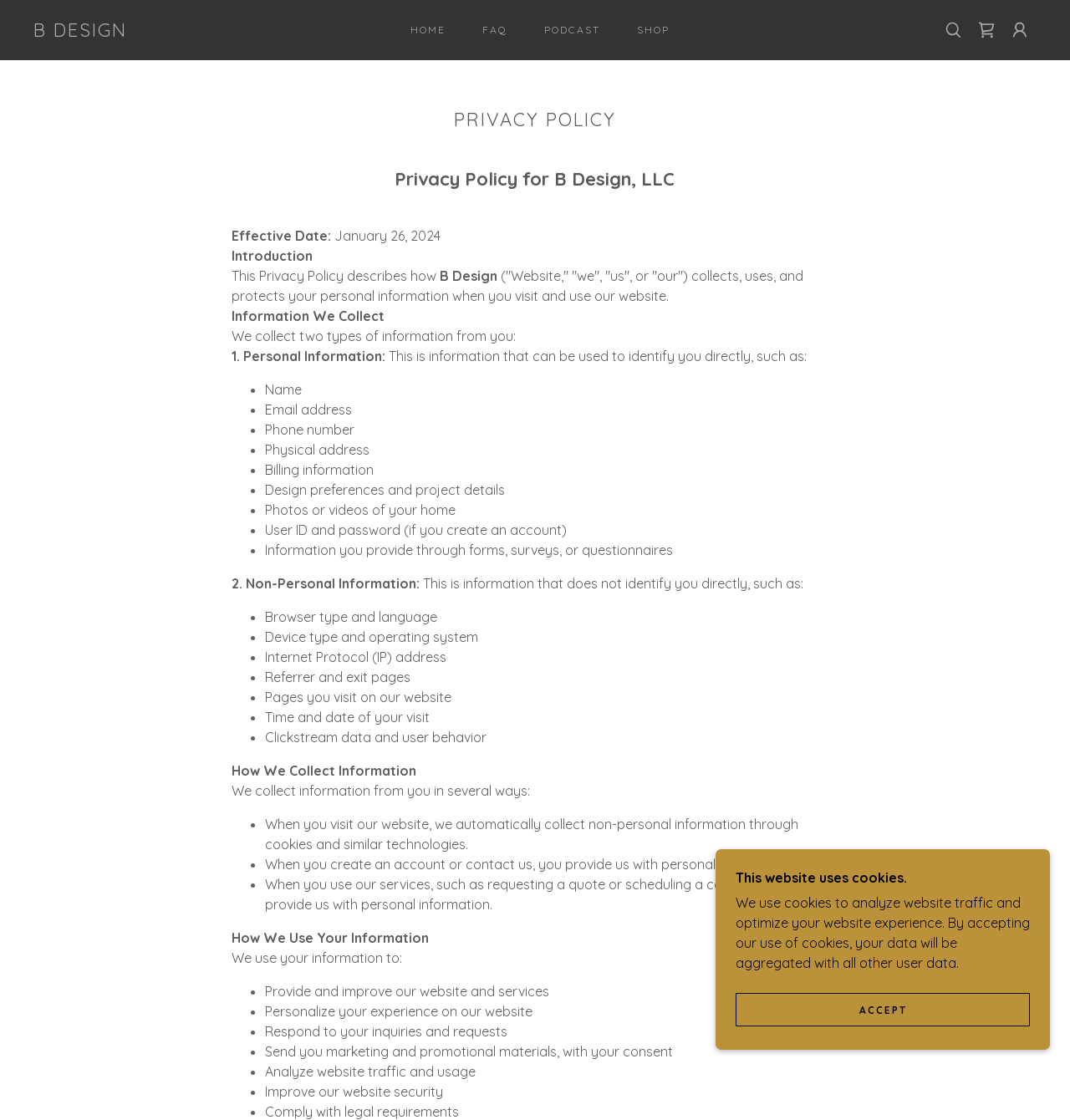Create a detailed narrative of the webpage’s visual and textual elements.

This webpage is about B Design, a company that offers unique home designs and one-of-a-kind items. At the top of the page, there is a navigation menu with links to "HOME", "FAQ", "PODCAST", and "SHOP". To the right of the navigation menu, there is a shopping cart icon and a button with a popup menu. 

Below the navigation menu, there is a heading that reads "PRIVACY POLICY" followed by a subheading "Privacy Policy for B Design, LLC". The privacy policy is divided into sections, including "Effective Date", "Introduction", "Information We Collect", "How We Collect Information", "How We Use Your Information", and others. 

In the "Information We Collect" section, there are two types of information mentioned: Personal Information and Non-Personal Information. Personal Information includes name, email address, phone number, physical address, billing information, design preferences, and project details. Non-Personal Information includes browser type, device type, operating system, IP address, referrer and exit pages, and clickstream data. 

The "How We Collect Information" section explains that the company collects information through cookies, account creation, and service usage. The "How We Use Your Information" section lists the purposes of using the collected information, including providing and improving services, personalizing the user experience, responding to inquiries, sending marketing materials, and analyzing website traffic.